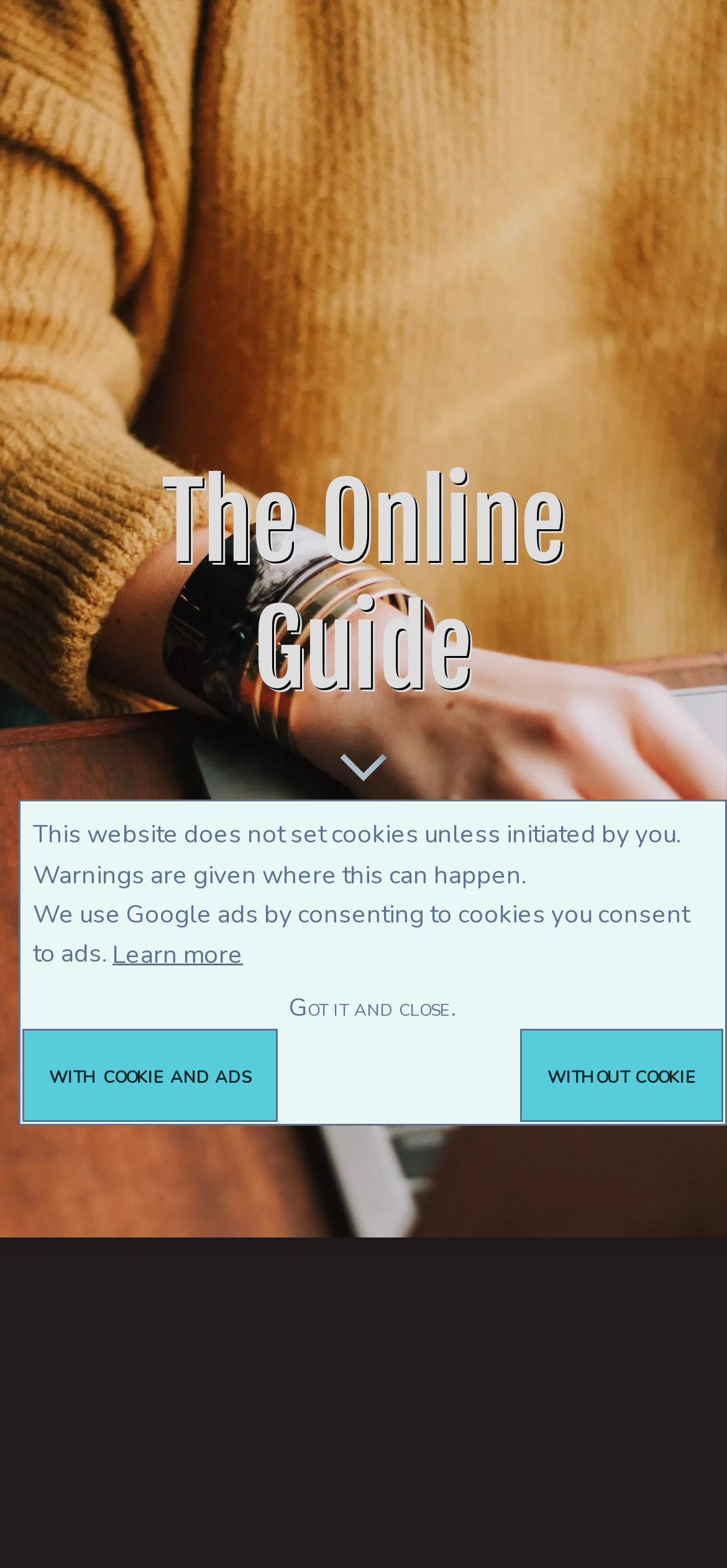What is the text of the webpage's headline?

The Online Guide